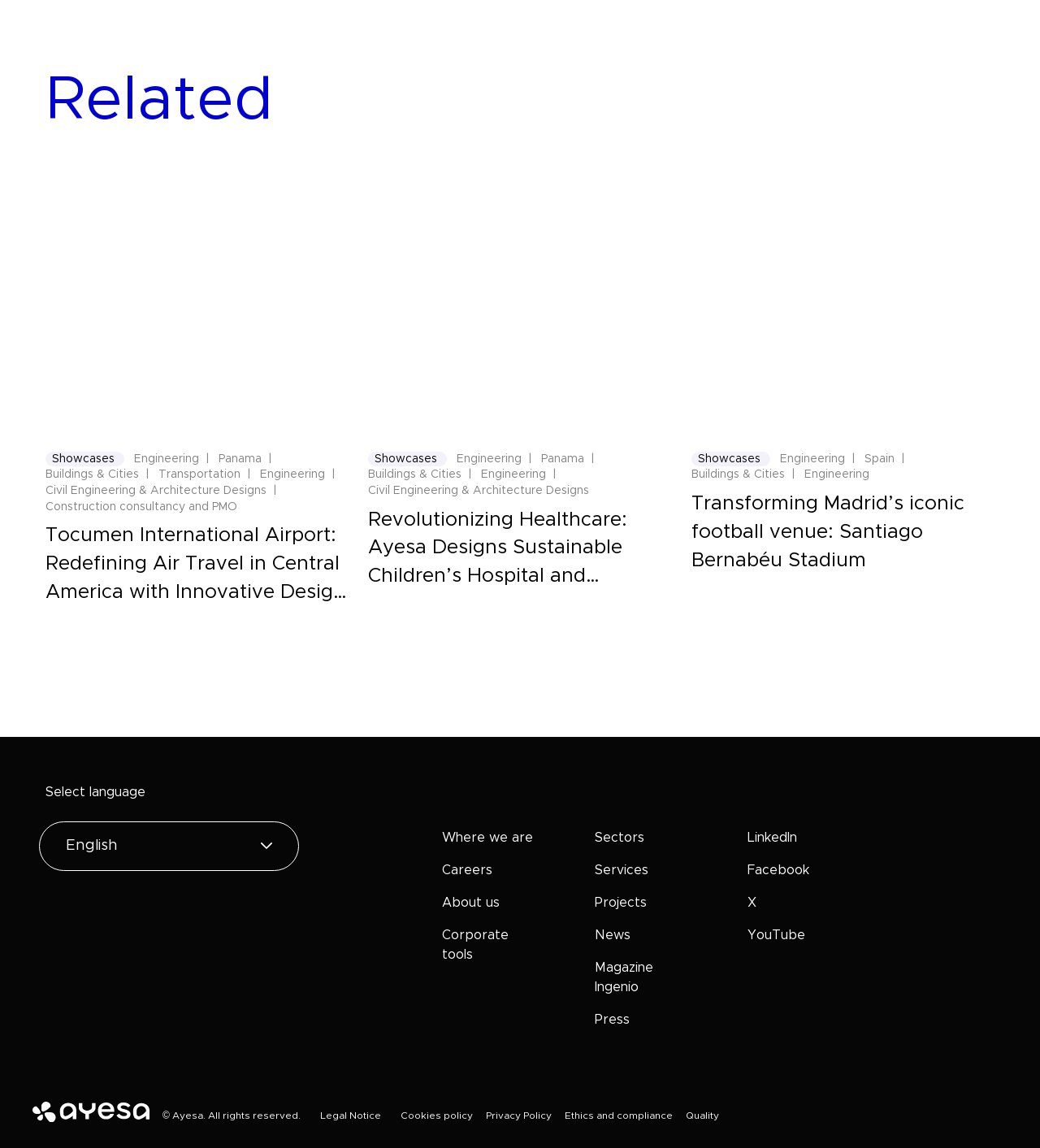Please provide the bounding box coordinates for the element that needs to be clicked to perform the following instruction: "Visit the Ayesa LinkedIn page". The coordinates should be given as four float numbers between 0 and 1, i.e., [left, top, right, bottom].

[0.719, 0.724, 0.766, 0.735]